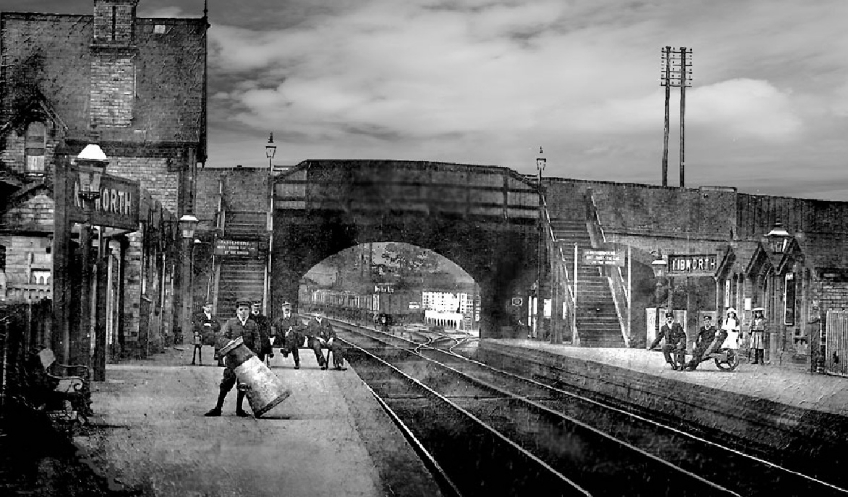Give a thorough caption of the image, focusing on all visible elements.

The image showcases a historical view of Kibworth Railway Station, capturing a moment likely from the late 19th or early 20th century. In the foreground, a young boy is seen struggling to carry a large milk churn, indicative of the goods traffic that the station was equipped to handle. The scene is set along the station platform, characterized by its traditional Victorian architecture, evident in the brickwork and wooden elements of the station building. 

The station is adorned with signs, revealing directions to "North" and a clear indication of the station's name, "Kibworth." Above the platform, an arched bridge looms, allowing train traffic to pass beneath while providing access to stairs that lead up from the platform. Notably, a group of people is gathered on the platform, engaging in various activities, perhaps waiting for a train or greeting arriving passengers.

The overall atmosphere of the photograph conveys the busy yet quaint nature of a small railway station during its operational peak, vividly portraying the historical significance and community aspect of rail travel in England.